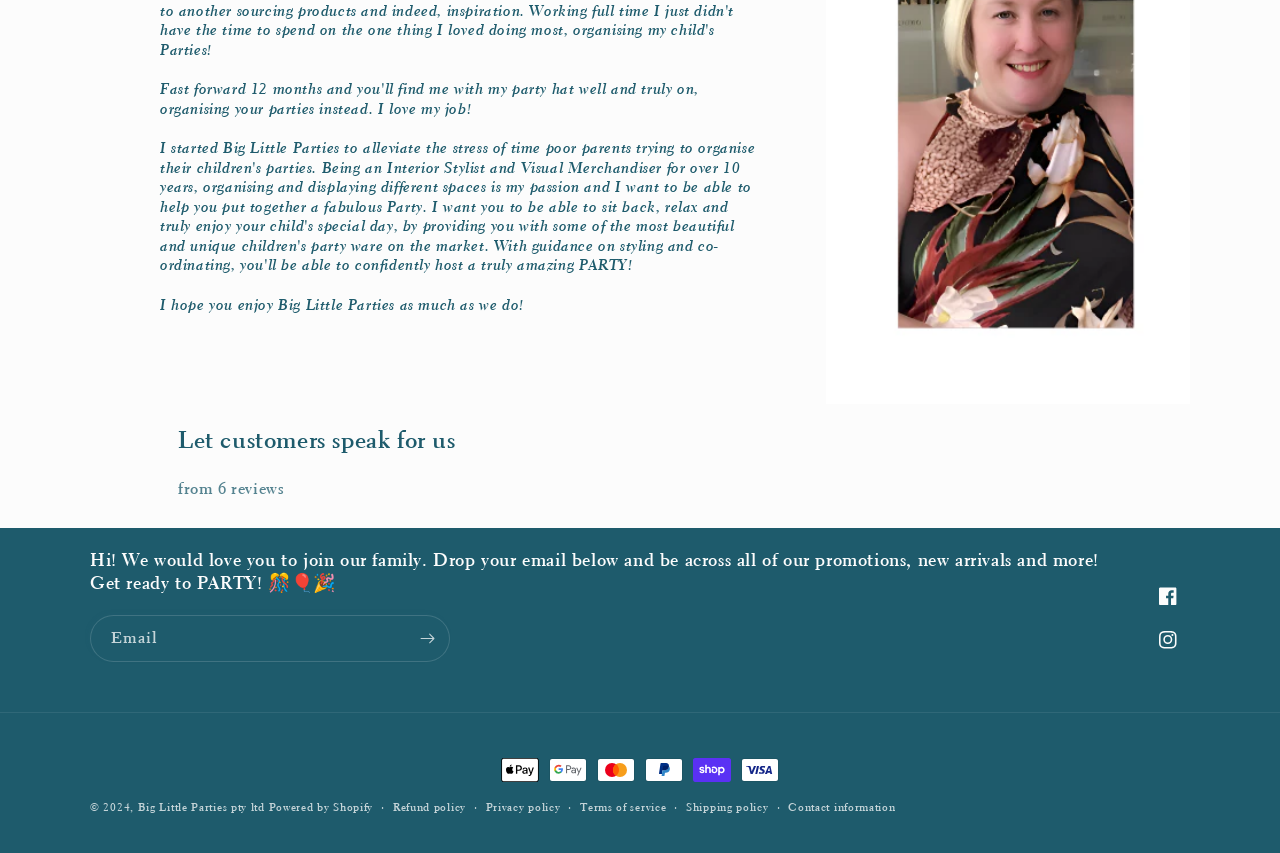Respond to the question below with a single word or phrase:
What is the copyright year?

2024